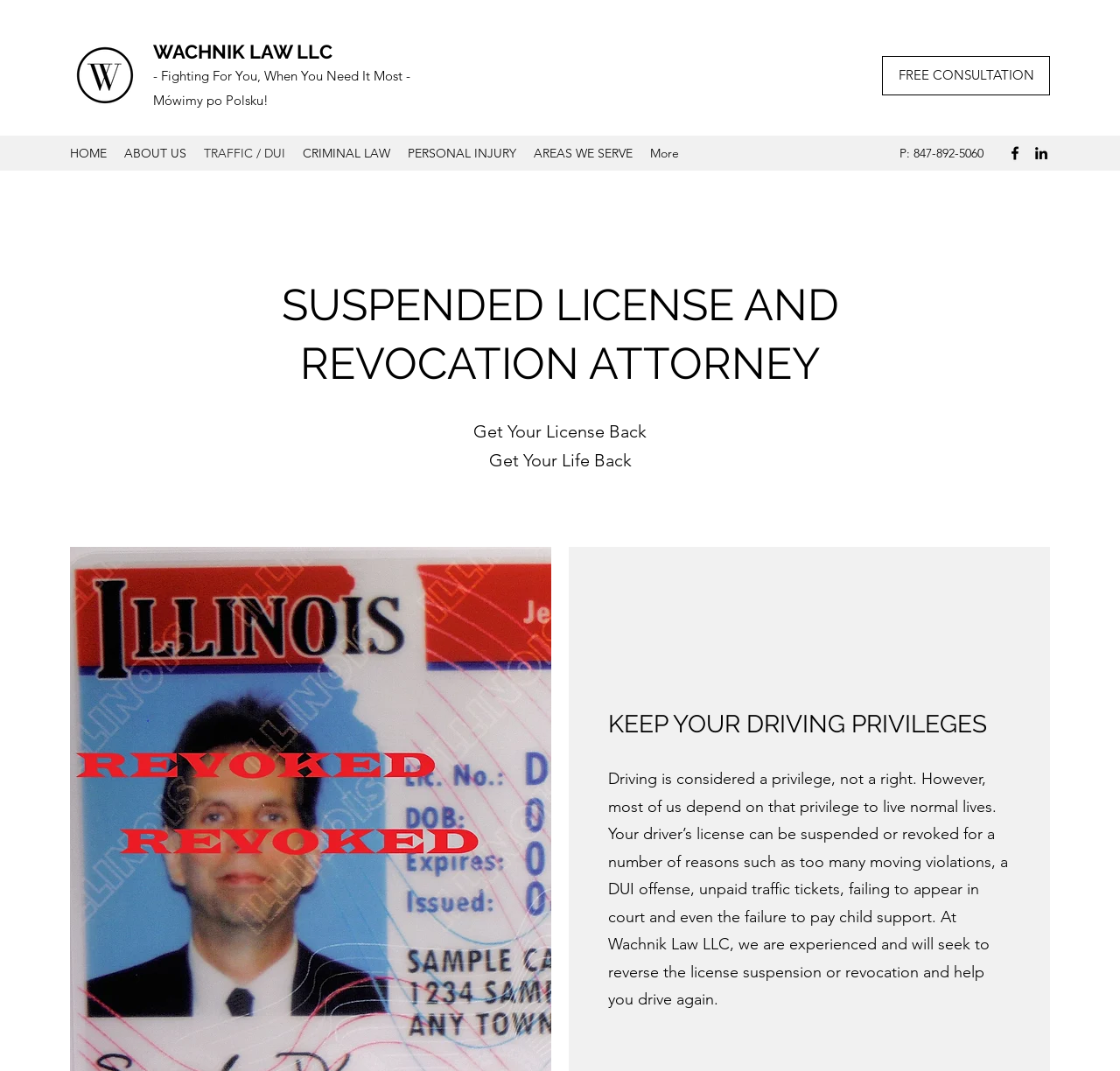Offer a comprehensive description of the webpage’s content and structure.

The webpage is about Wachnik Law LLC, a law firm that specializes in suspended license and revocation cases. At the top left corner, there is a logo of Wachnik Law LLC, which is an image link. Next to the logo, there is a heading that reads "WACHNIK LAW LLC" and a tagline that says "- Fighting For You, When You Need It Most -". Below the tagline, there is a phrase "Mówimy po Polsku!" which means "We speak Polish!" in English.

On the top right corner, there is a call-to-action button that says "FREE CONSULTATION". Below the button, there is a navigation menu with links to different sections of the website, including "HOME", "ABOUT US", "TRAFFIC / DUI", "CRIMINAL LAW", "PERSONAL INJURY", and "AREAS WE SERVE". There is also a "More" option that suggests there are additional links not visible in the main menu.

In the middle of the page, there is a heading that reads "SUSPENDED LICENSE AND REVOCATION ATTORNEY" and two short phrases that say "Get Your License Back" and "Get Your Life Back". Below these phrases, there is a heading that reads "KEEP YOUR DRIVING PRIVILEGES" and a paragraph of text that explains the importance of driving privileges and how Wachnik Law LLC can help individuals who have had their licenses suspended or revoked.

At the bottom right corner, there is a section that displays the law firm's phone number and a social media bar with links to Facebook and LinkedIn.